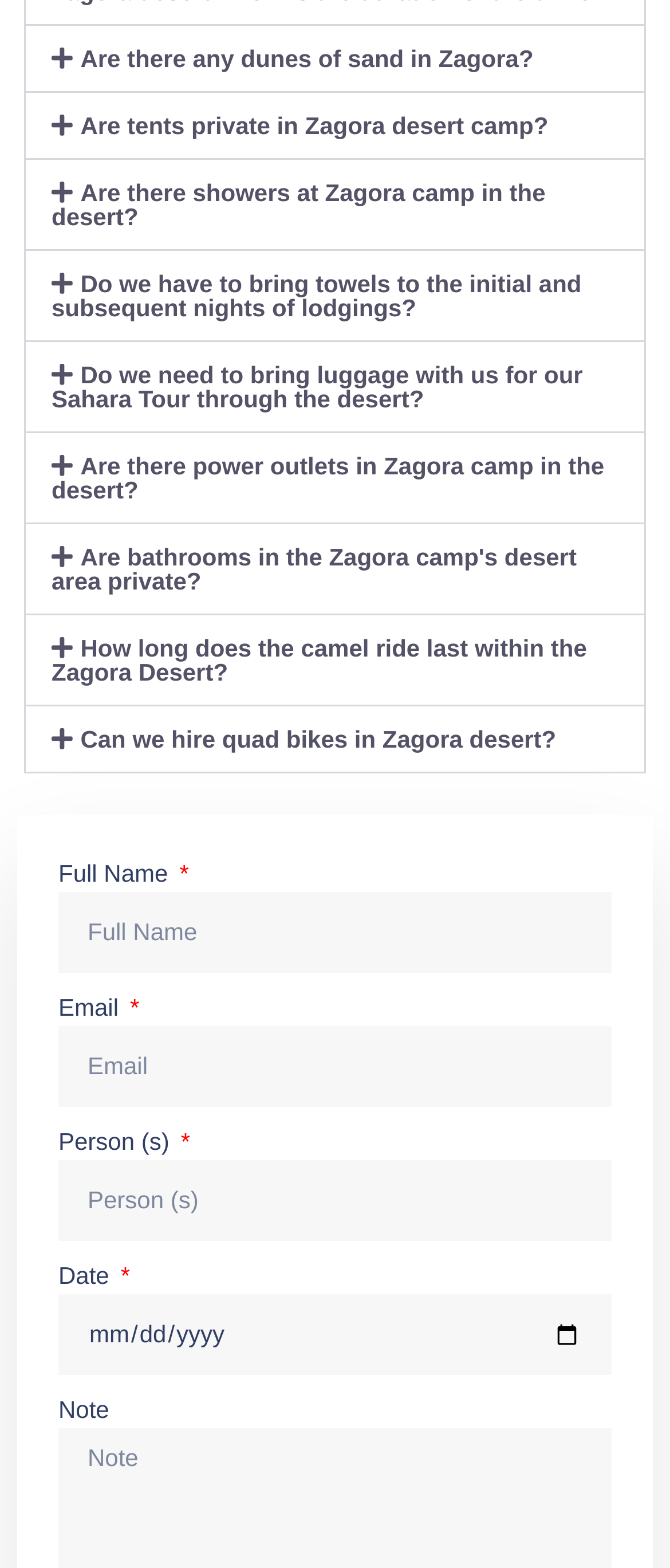Find the bounding box coordinates for the area that must be clicked to perform this action: "Read more about Unveiling TikTok Live Studio: Revolutionizing Live Streaming Software".

None